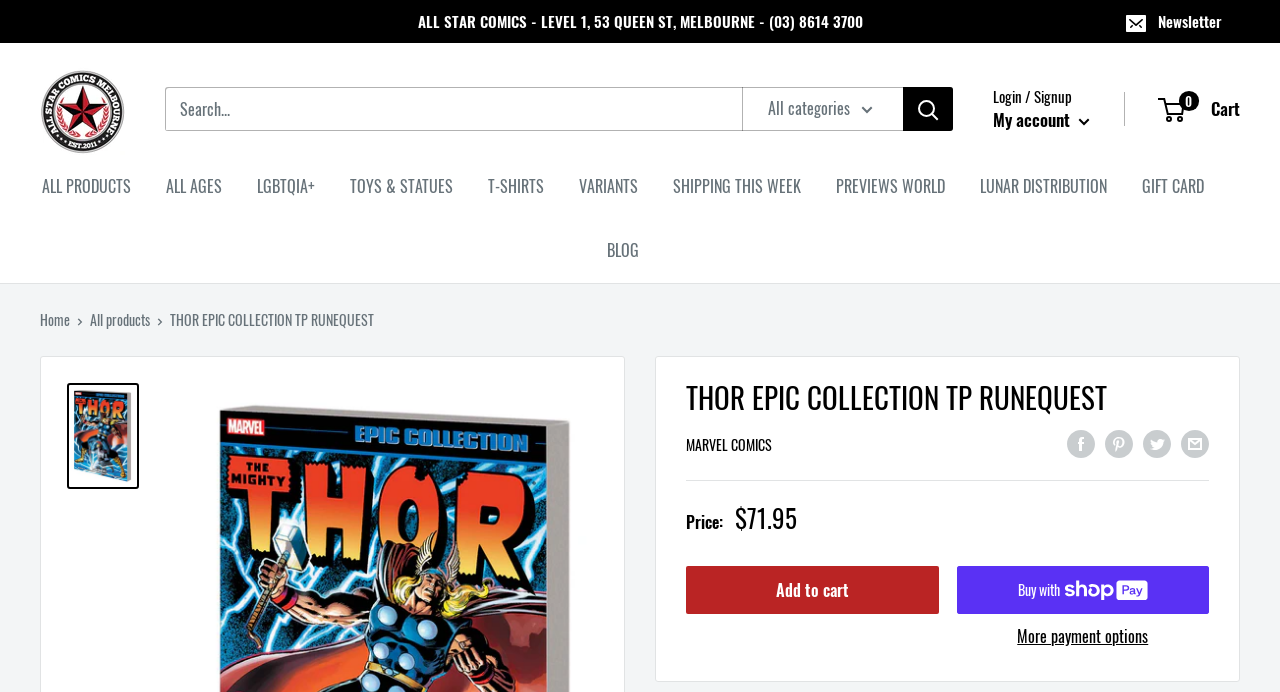Can you show the bounding box coordinates of the region to click on to complete the task described in the instruction: "Add THOR EPIC COLLECTION TP RUNEQUEST to cart"?

[0.536, 0.817, 0.733, 0.887]